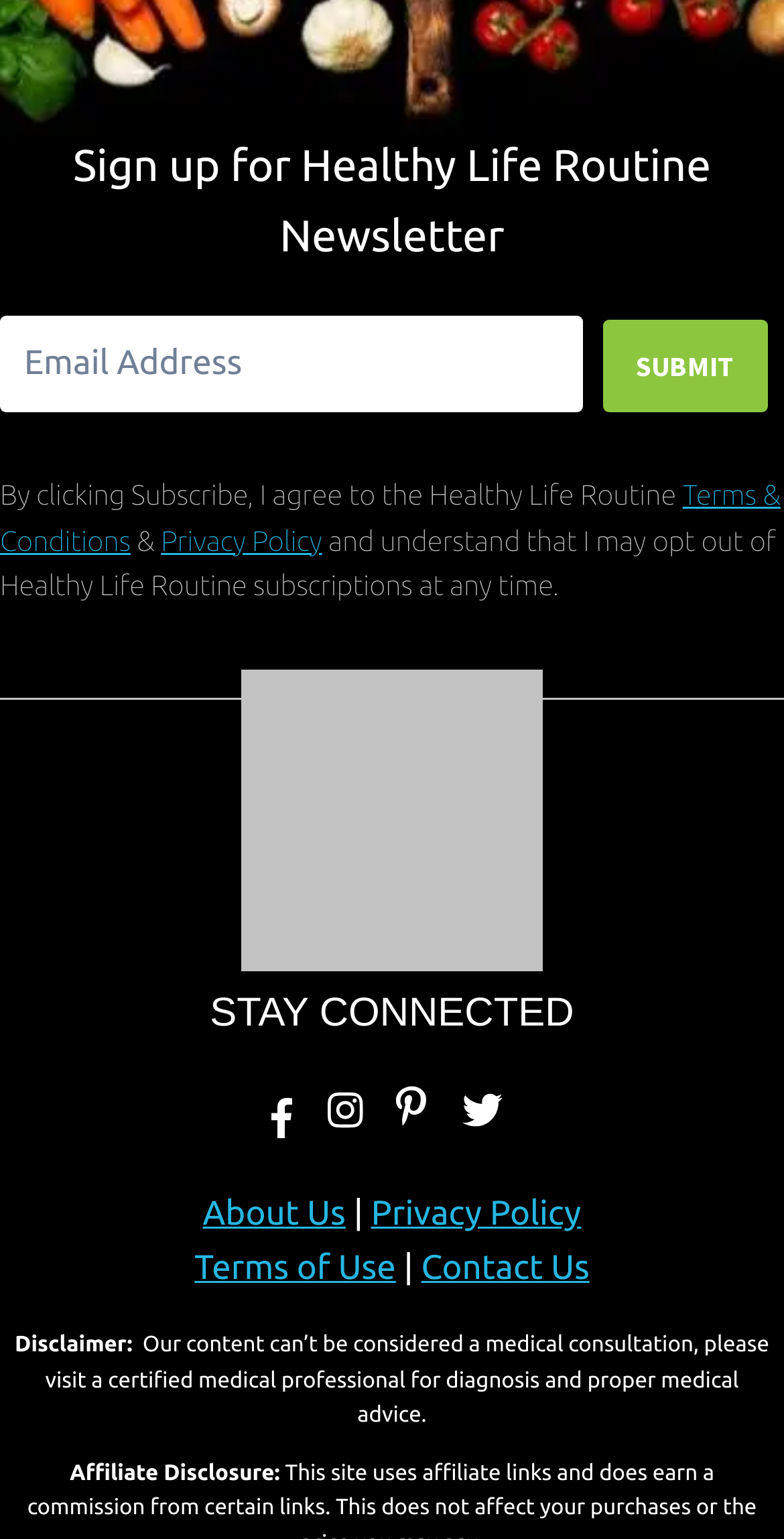Look at the image and answer the question in detail:
What is the purpose of the newsletter?

The purpose of the newsletter can be inferred from the static text 'Sign up for Healthy Life Routine Newsletter' which suggests that the newsletter is related to Healthy Life Routine.